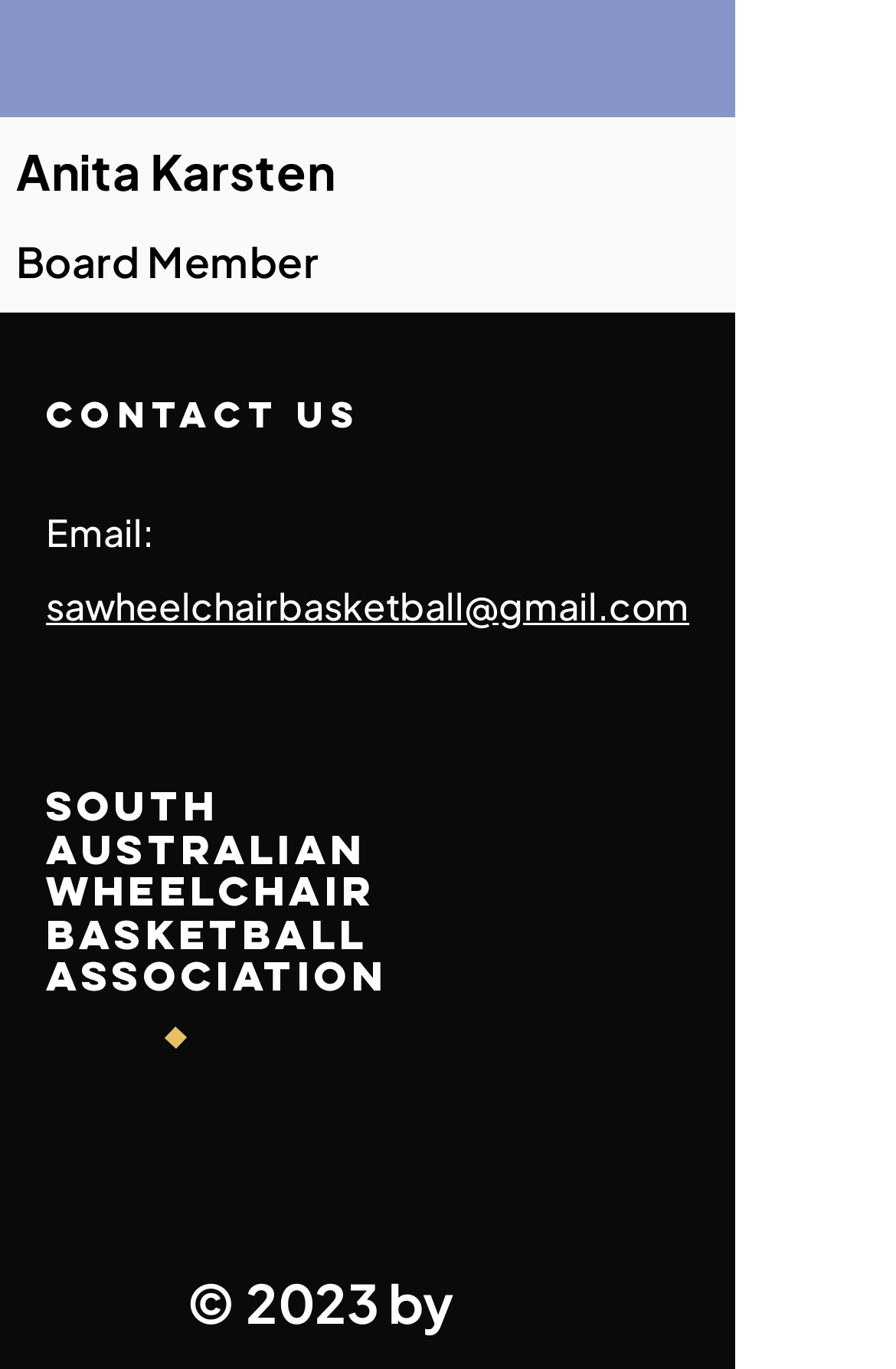What is the name of the association Anita Karsten is associated with?
Based on the visual, give a brief answer using one word or a short phrase.

Australian association